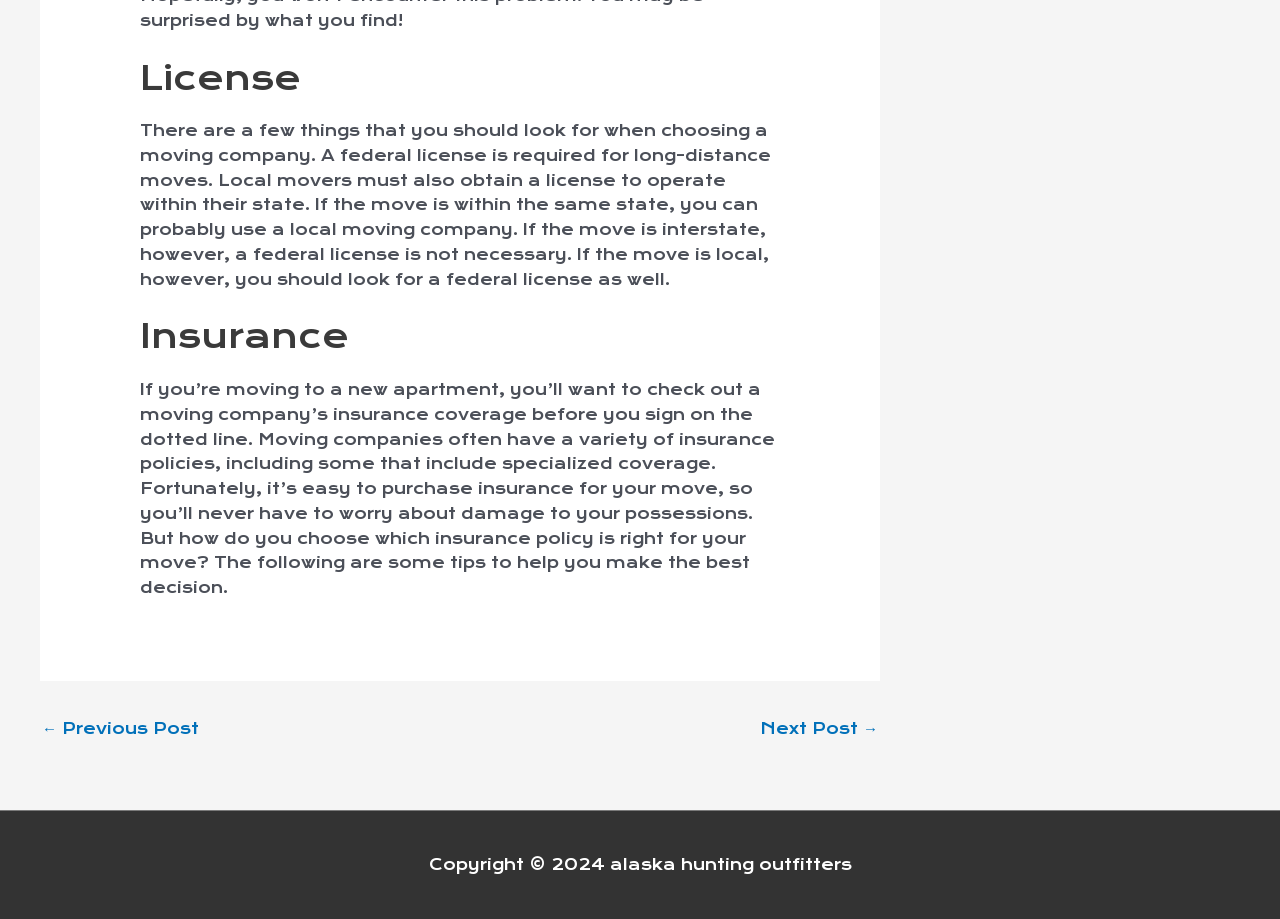What type of license is required for long-distance moves?
Answer the question based on the image using a single word or a brief phrase.

Federal license